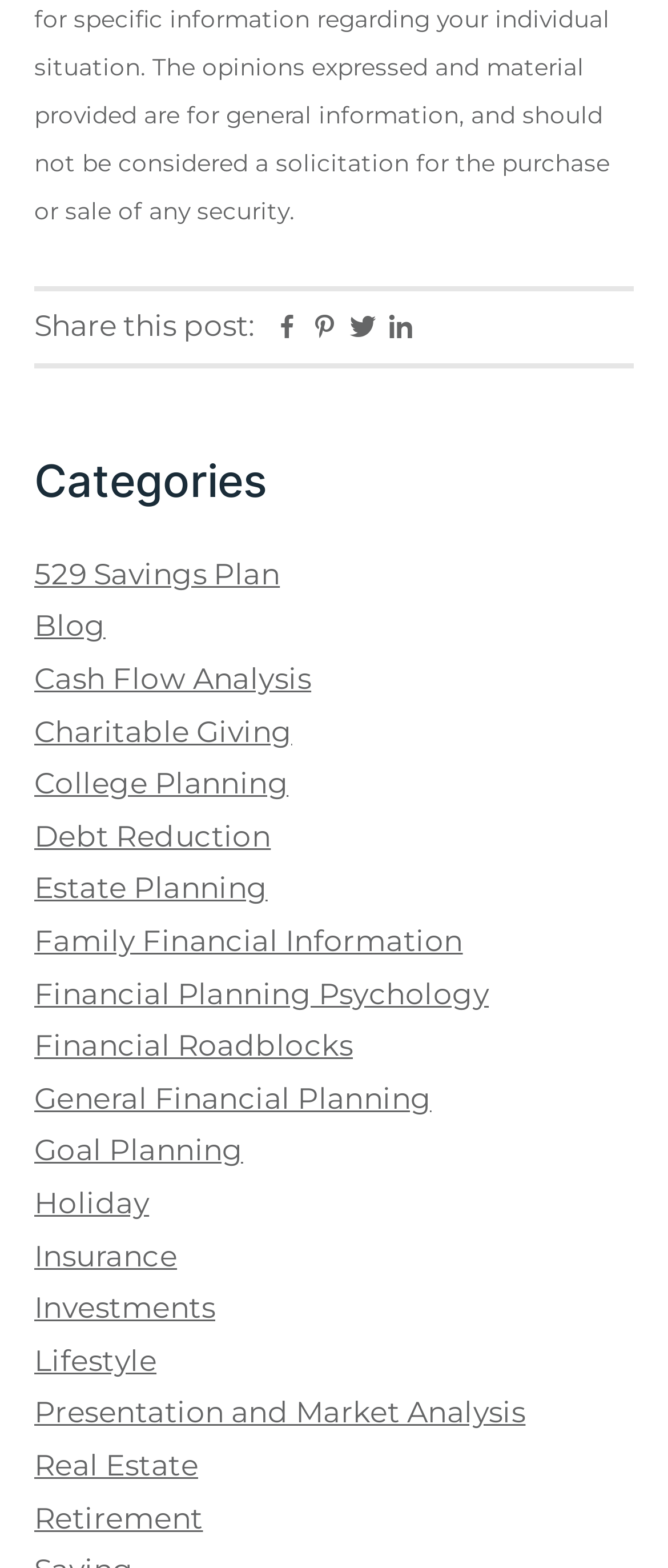Extract the bounding box coordinates for the described element: "Wild Turkey Thicket". The coordinates should be represented as four float numbers between 0 and 1: [left, top, right, bottom].

None